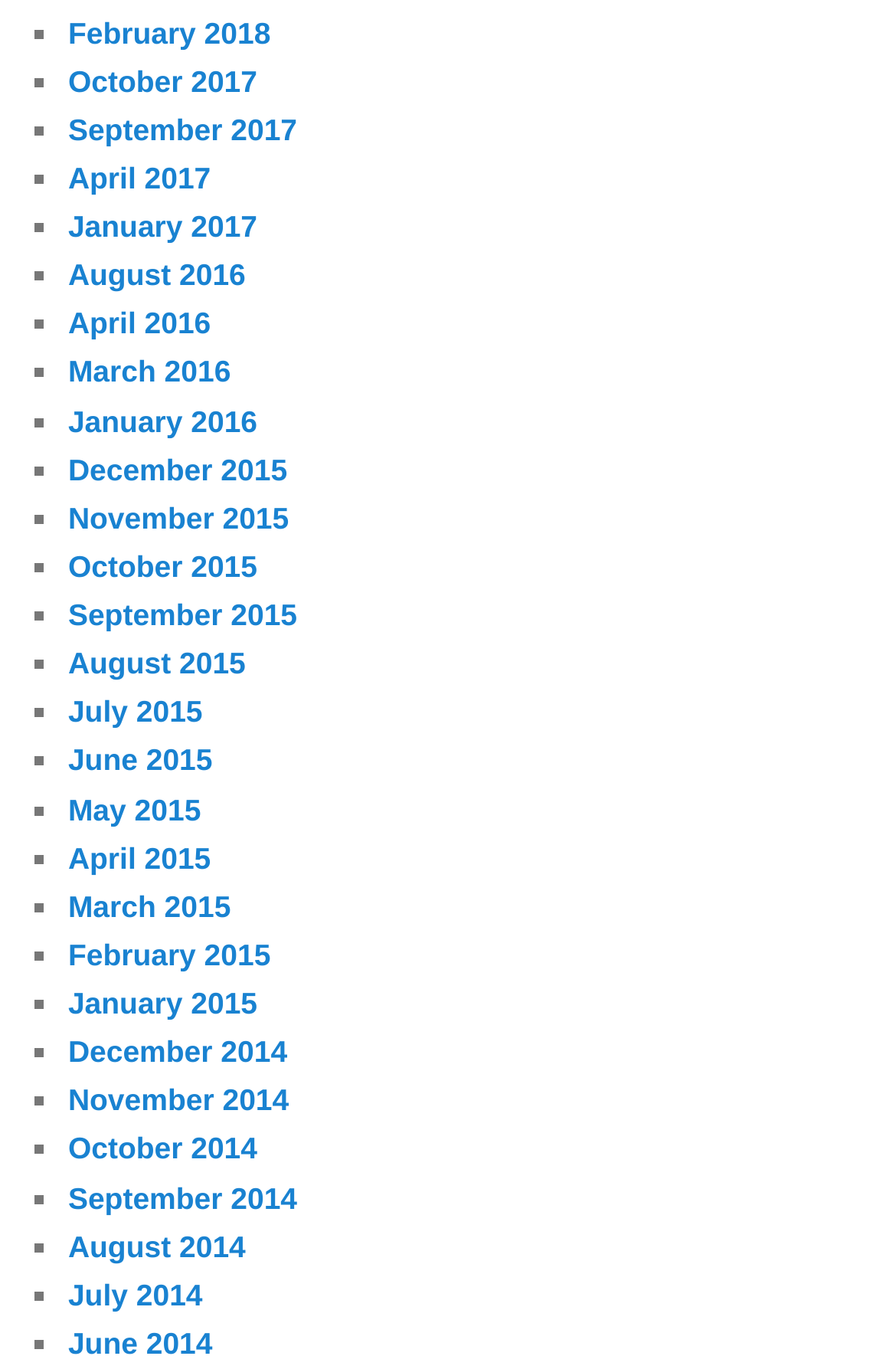Please specify the bounding box coordinates of the area that should be clicked to accomplish the following instruction: "check pricing". The coordinates should consist of four float numbers between 0 and 1, i.e., [left, top, right, bottom].

None